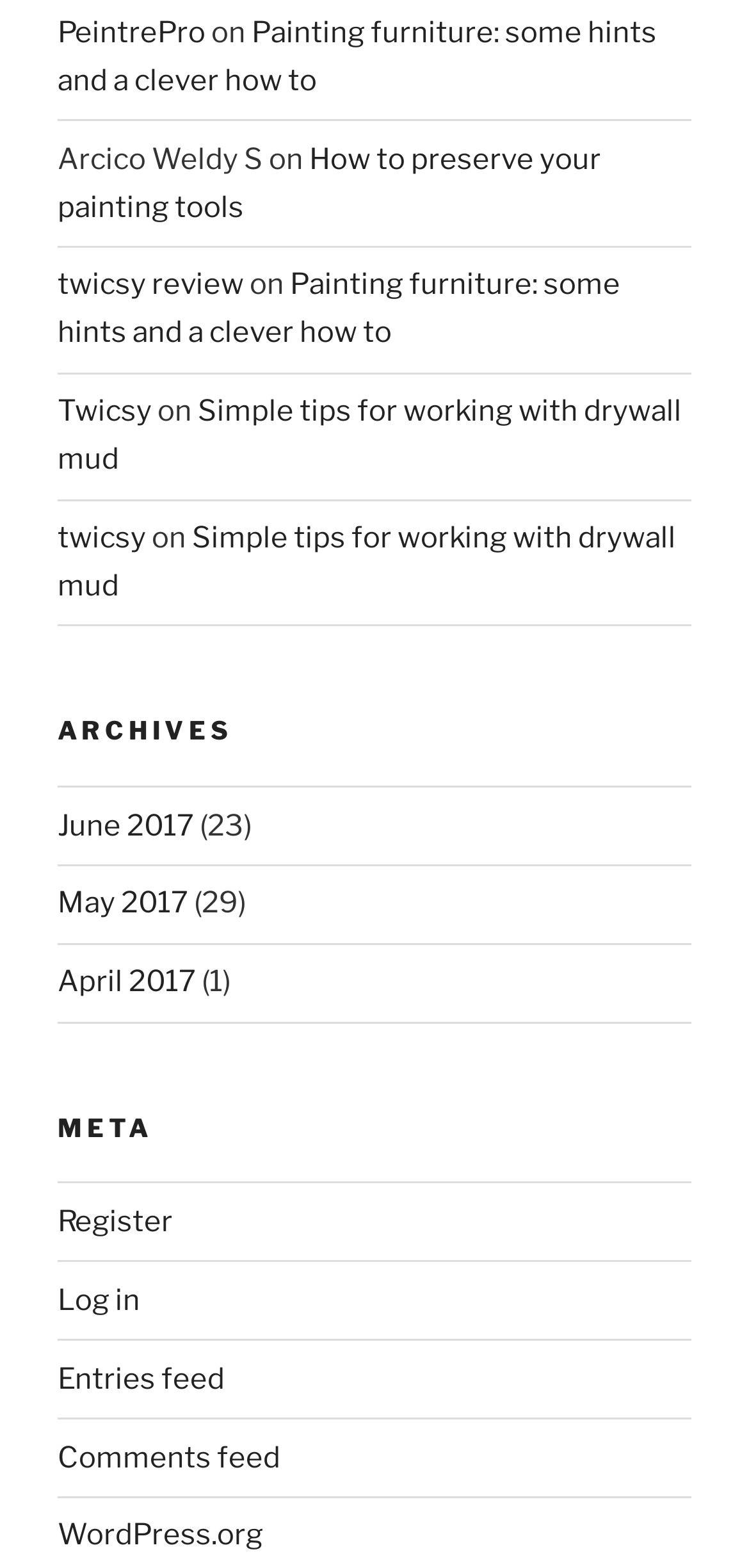Please locate the bounding box coordinates of the element's region that needs to be clicked to follow the instruction: "Visit 'WordPress.org'". The bounding box coordinates should be provided as four float numbers between 0 and 1, i.e., [left, top, right, bottom].

[0.077, 0.968, 0.351, 0.99]